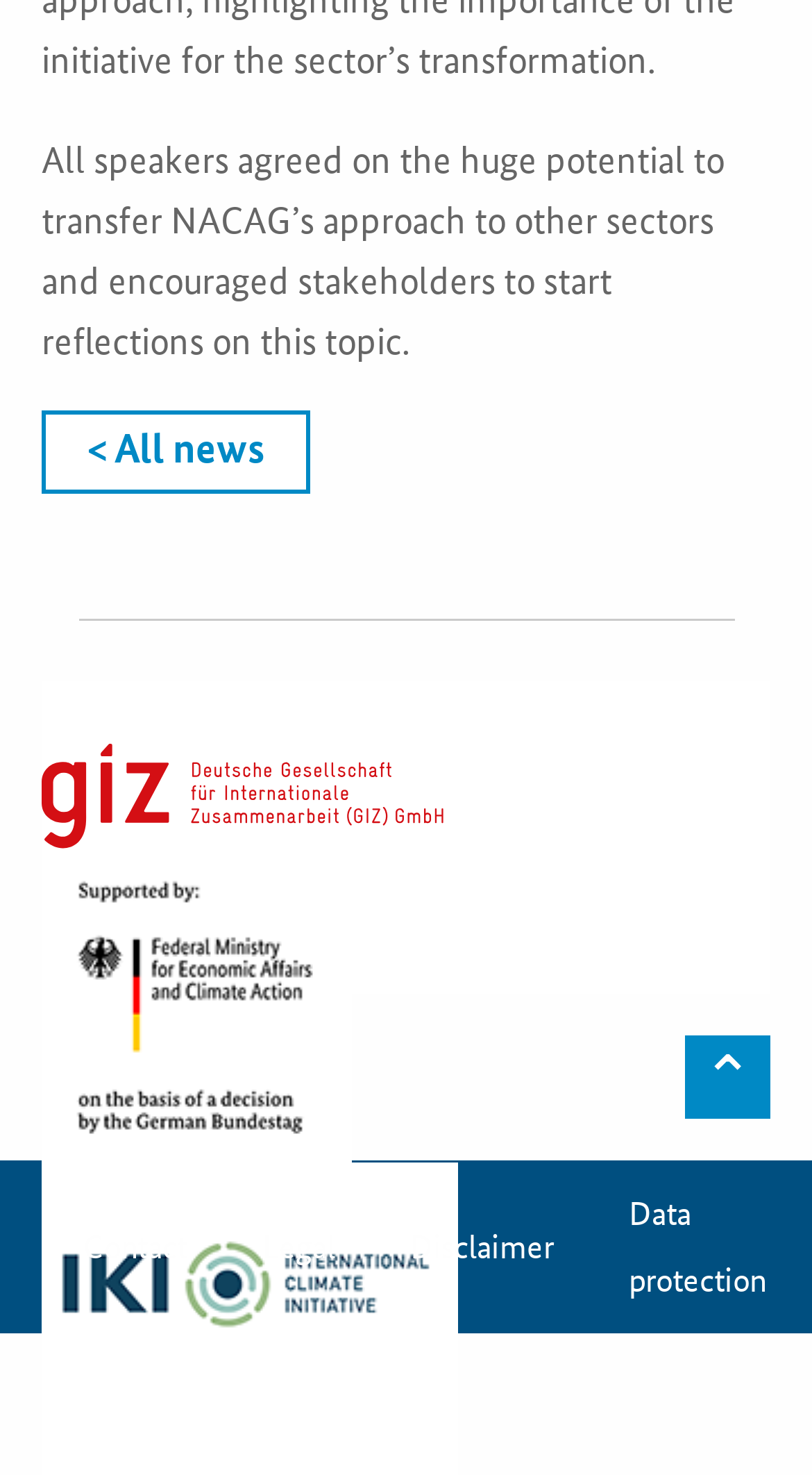How many links are present in the footer section?
Can you offer a detailed and complete answer to this question?

The footer section contains four links, namely 'Contact', 'Legal', 'Disclaimer', and 'Data protection', which can be identified by their corresponding link elements.